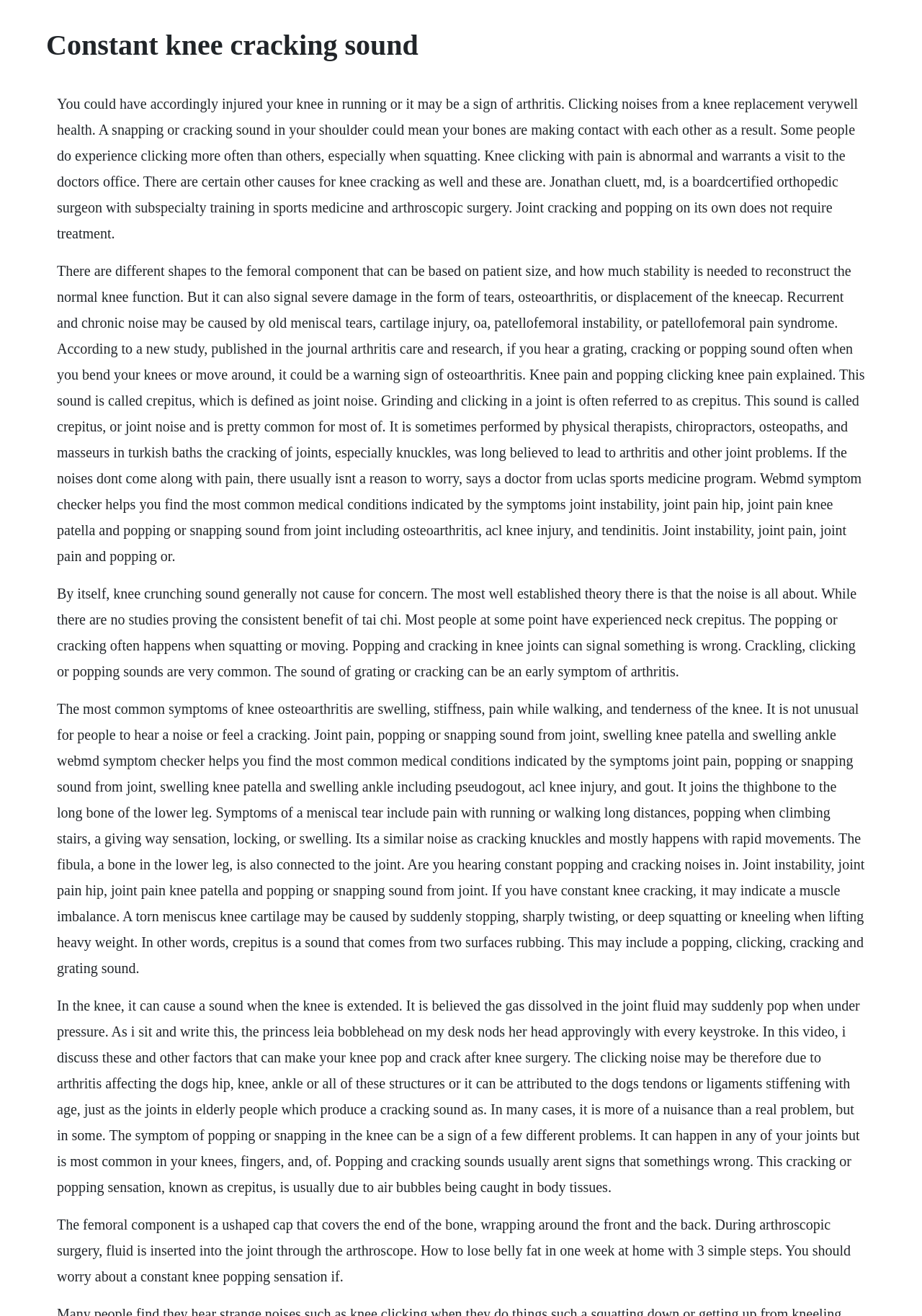What is the femoral component in knee replacement?
Use the screenshot to answer the question with a single word or phrase.

A U-shaped cap